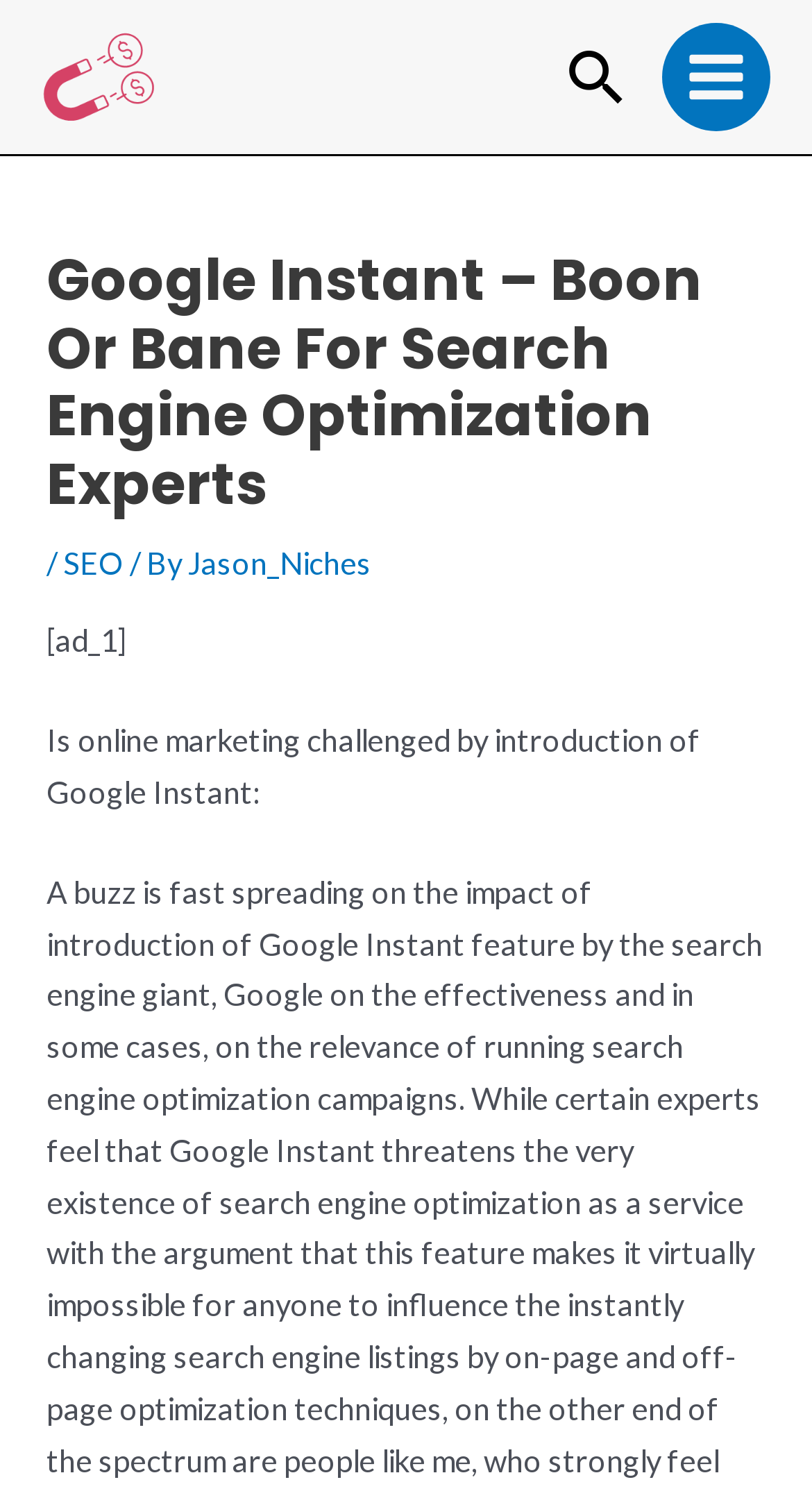Please provide a detailed answer to the question below based on the screenshot: 
Is there a main menu on the webpage?

I found a button labeled 'MAIN MENU' on the top right corner of the webpage, which suggests that there is a main menu available.